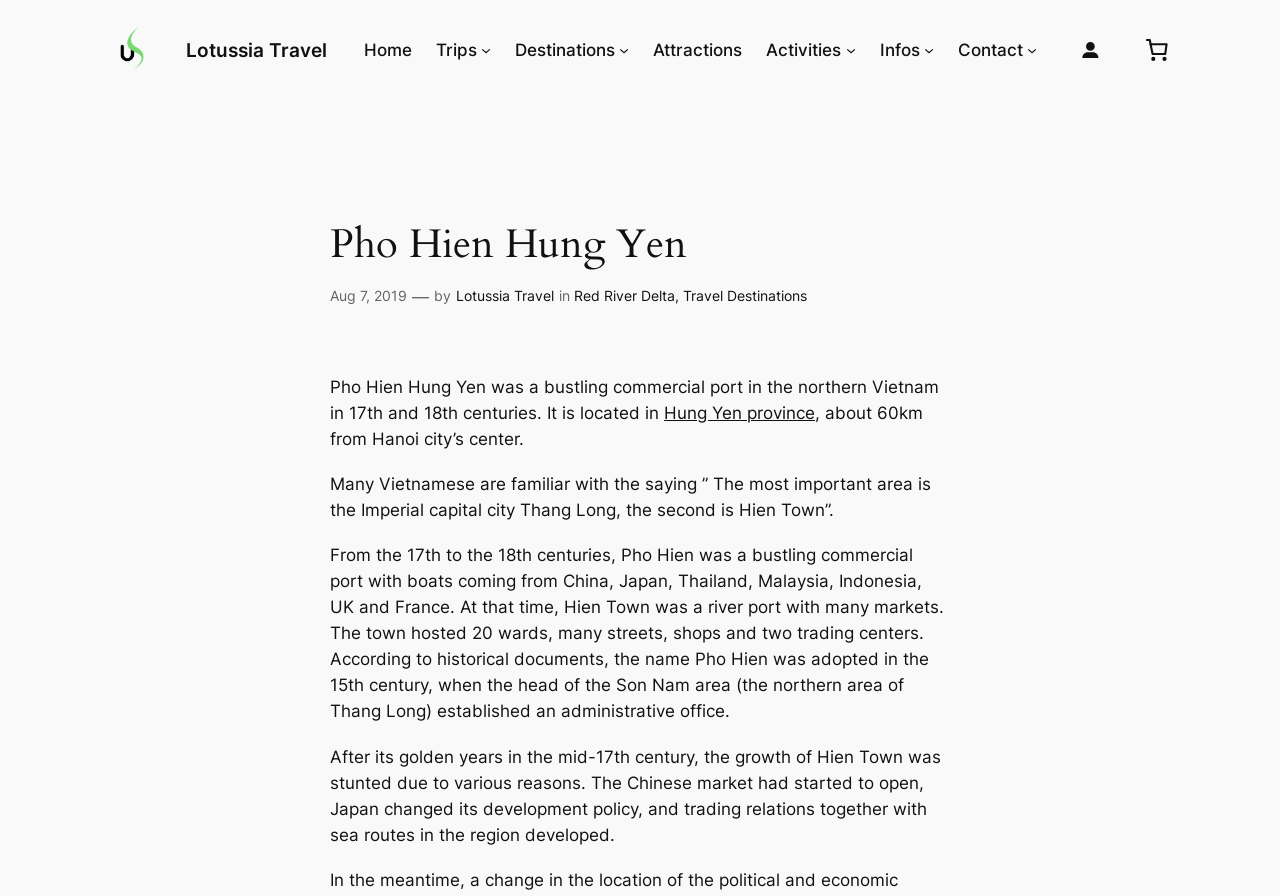Refer to the image and provide a thorough answer to this question:
In which century was Pho Hien a bustling commercial port?

I found the answer by reading the static text element that says 'Pho Hien Hung Yen was a bustling commercial port in the northern Vietnam in 17th and 18th centuries.' which provides the necessary information.